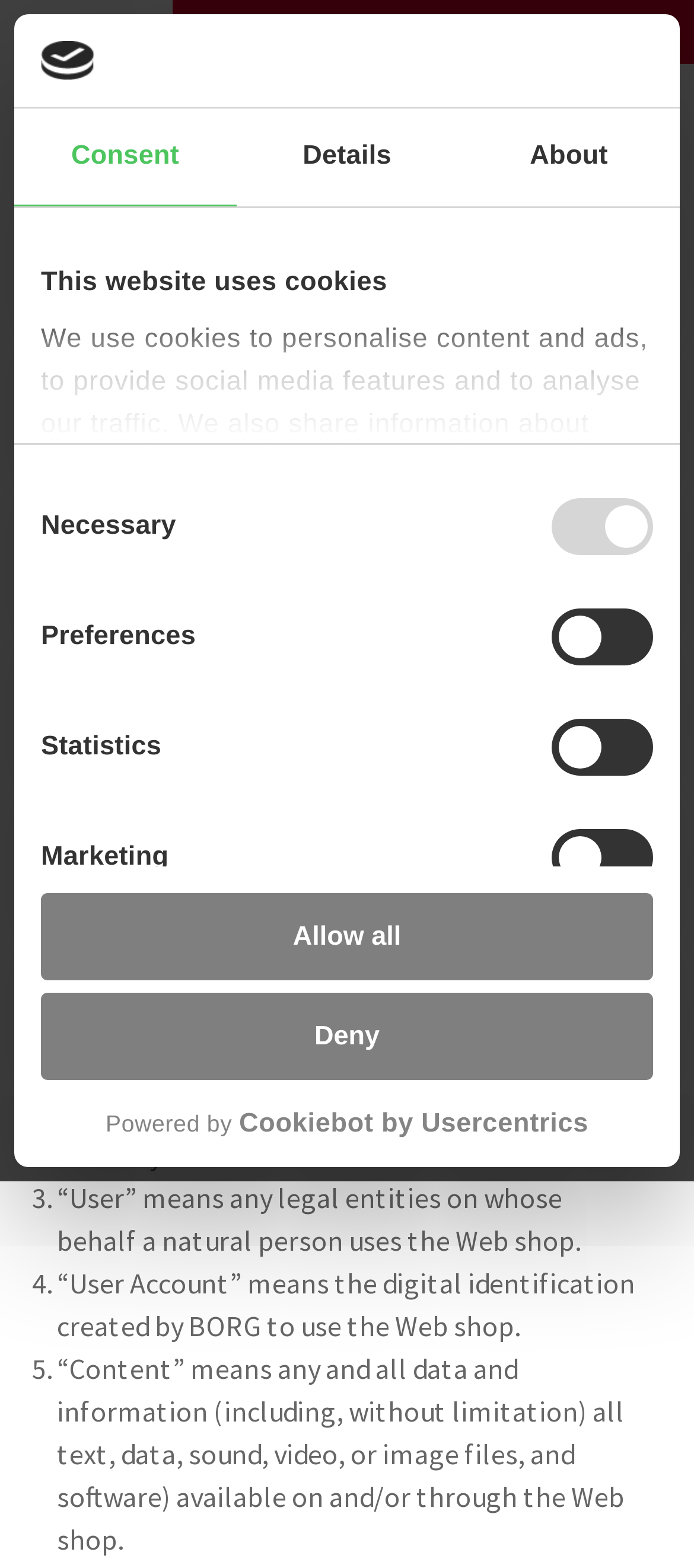Identify the bounding box coordinates of the element to click to follow this instruction: 'Click the 'Allow all' button'. Ensure the coordinates are four float values between 0 and 1, provided as [left, top, right, bottom].

[0.059, 0.569, 0.941, 0.625]